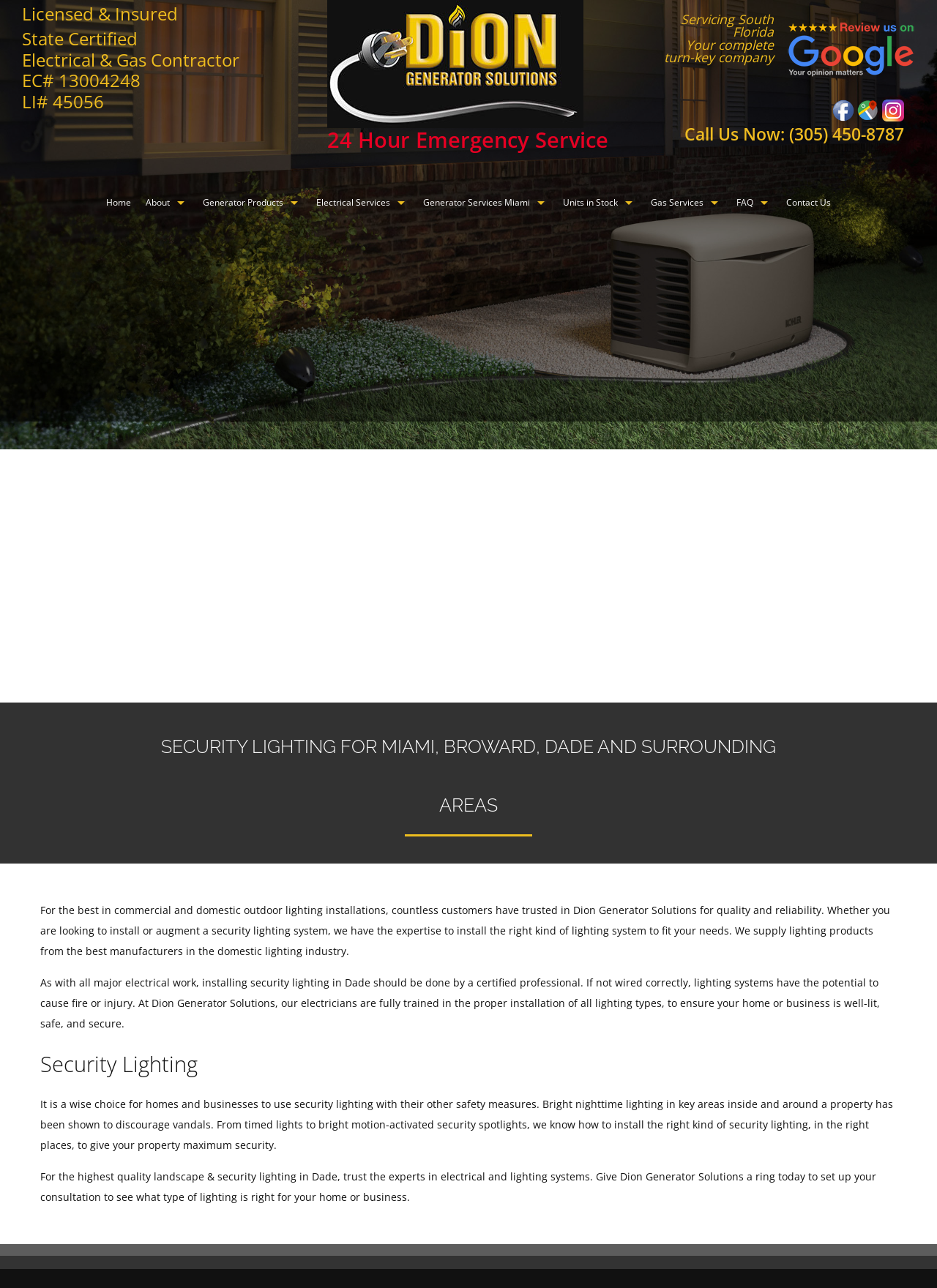Locate the bounding box coordinates of the area you need to click to fulfill this instruction: 'Check the 'Security Lighting' section'. The coordinates must be in the form of four float numbers ranging from 0 to 1: [left, top, right, bottom].

[0.043, 0.817, 0.957, 0.835]